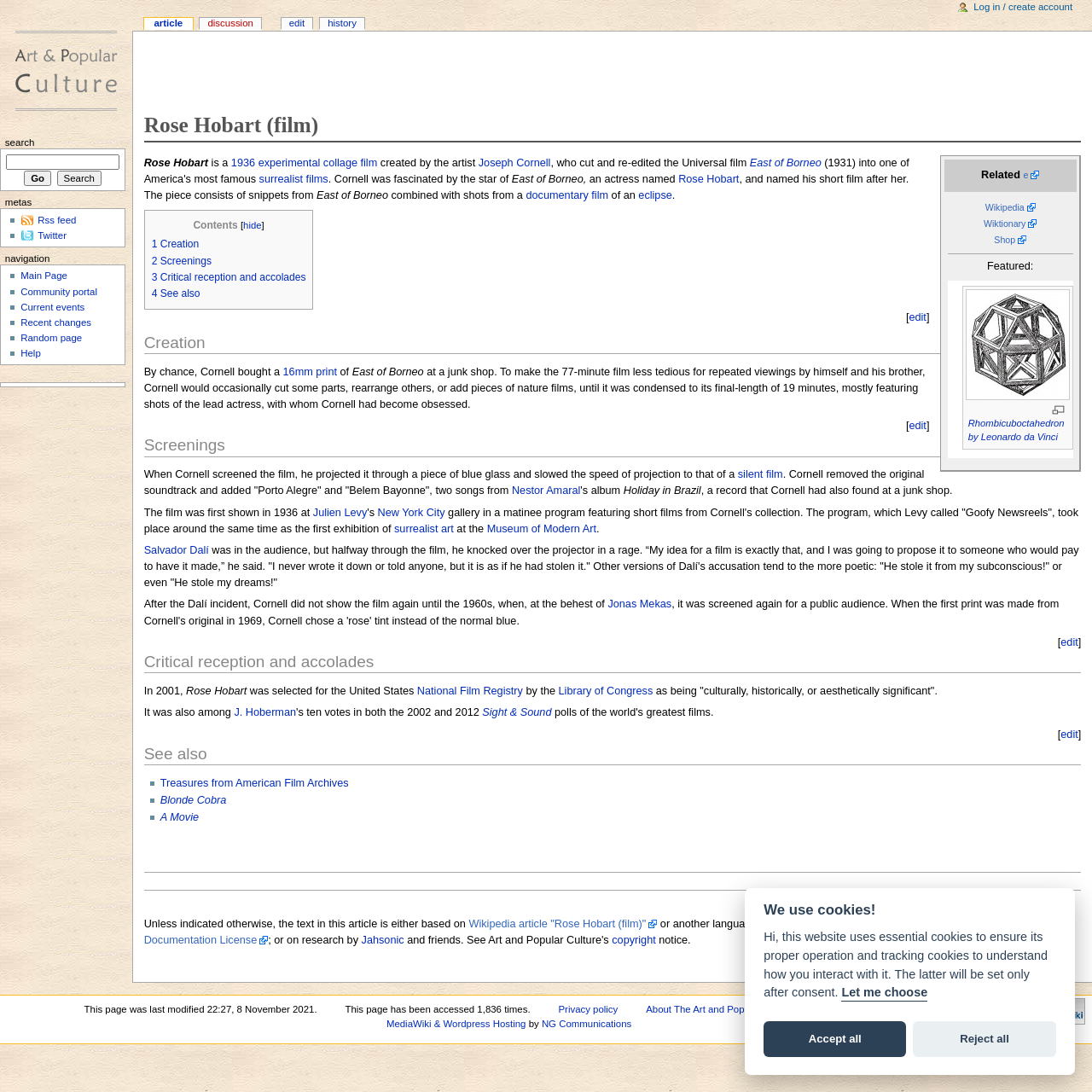Please provide the bounding box coordinates for the element that needs to be clicked to perform the following instruction: "Click on the link to Wikipedia". The coordinates should be given as four float numbers between 0 and 1, i.e., [left, top, right, bottom].

[0.902, 0.185, 0.948, 0.194]